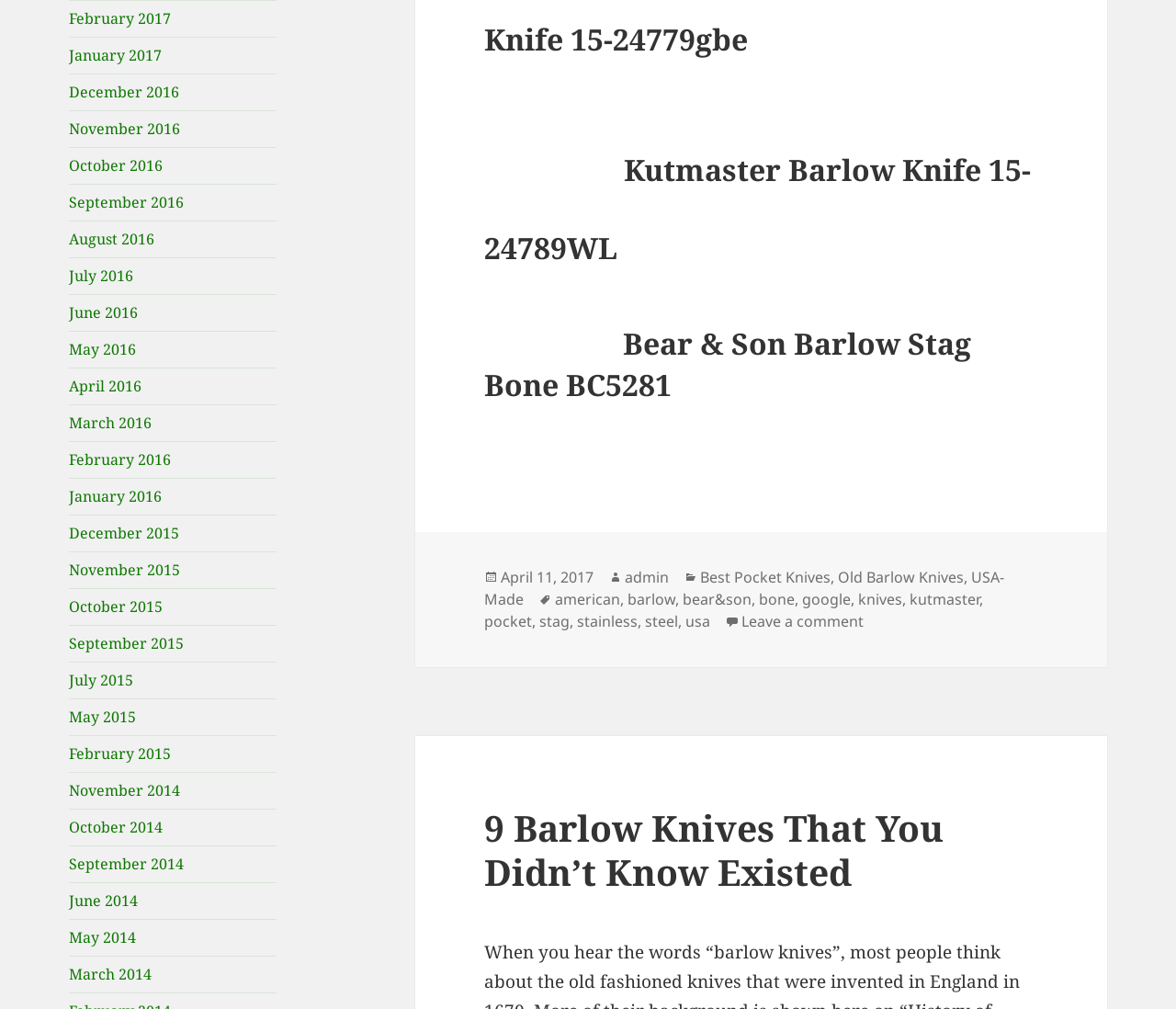Please identify the bounding box coordinates of the element that needs to be clicked to execute the following command: "Click on the link to view the post from February 2017". Provide the bounding box using four float numbers between 0 and 1, formatted as [left, top, right, bottom].

[0.059, 0.009, 0.146, 0.029]